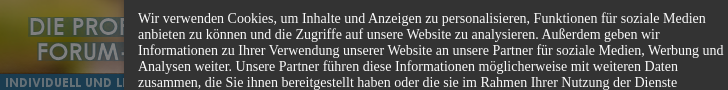What is the tone of the webpage's interface?
Give a one-word or short phrase answer based on the image.

Professional and user-friendly